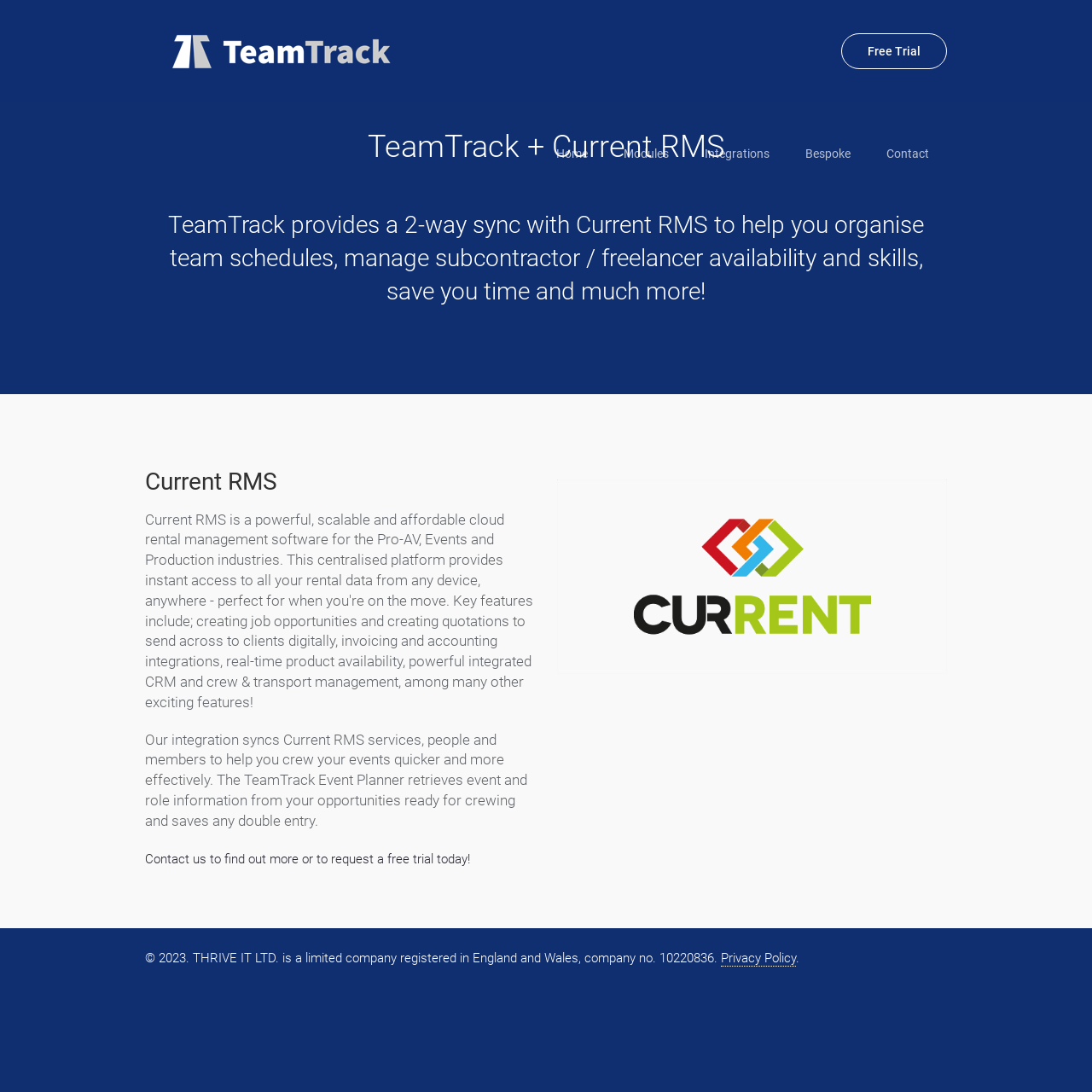Given the element description Free Trial, predict the bounding box coordinates for the UI element in the webpage screenshot. The format should be (top-left x, top-left y, bottom-right x, bottom-right y), and the values should be between 0 and 1.

[0.77, 0.03, 0.867, 0.063]